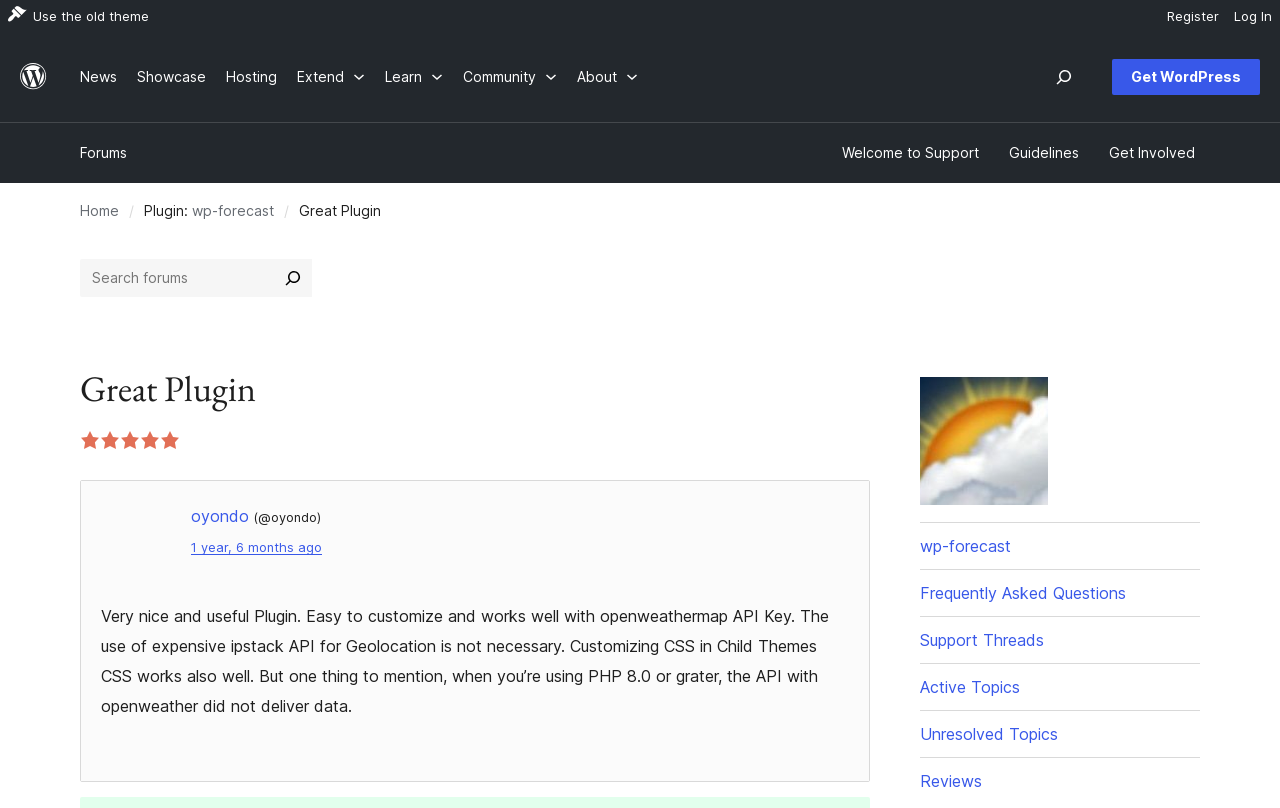Please locate the UI element described by "Use the old theme" and provide its bounding box coordinates.

[0.0, 0.0, 0.123, 0.04]